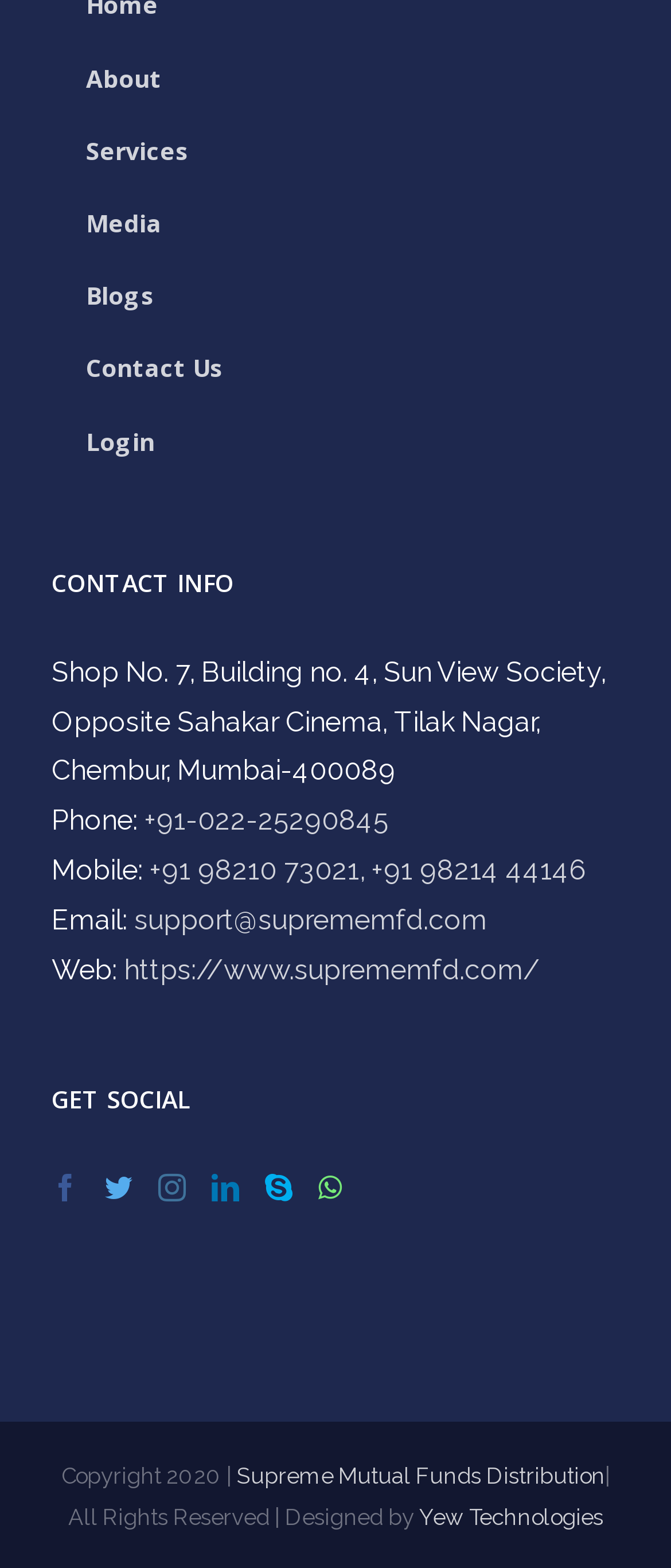Please identify the bounding box coordinates of the clickable area that will fulfill the following instruction: "Visit the Facebook page". The coordinates should be in the format of four float numbers between 0 and 1, i.e., [left, top, right, bottom].

[0.077, 0.749, 0.118, 0.767]